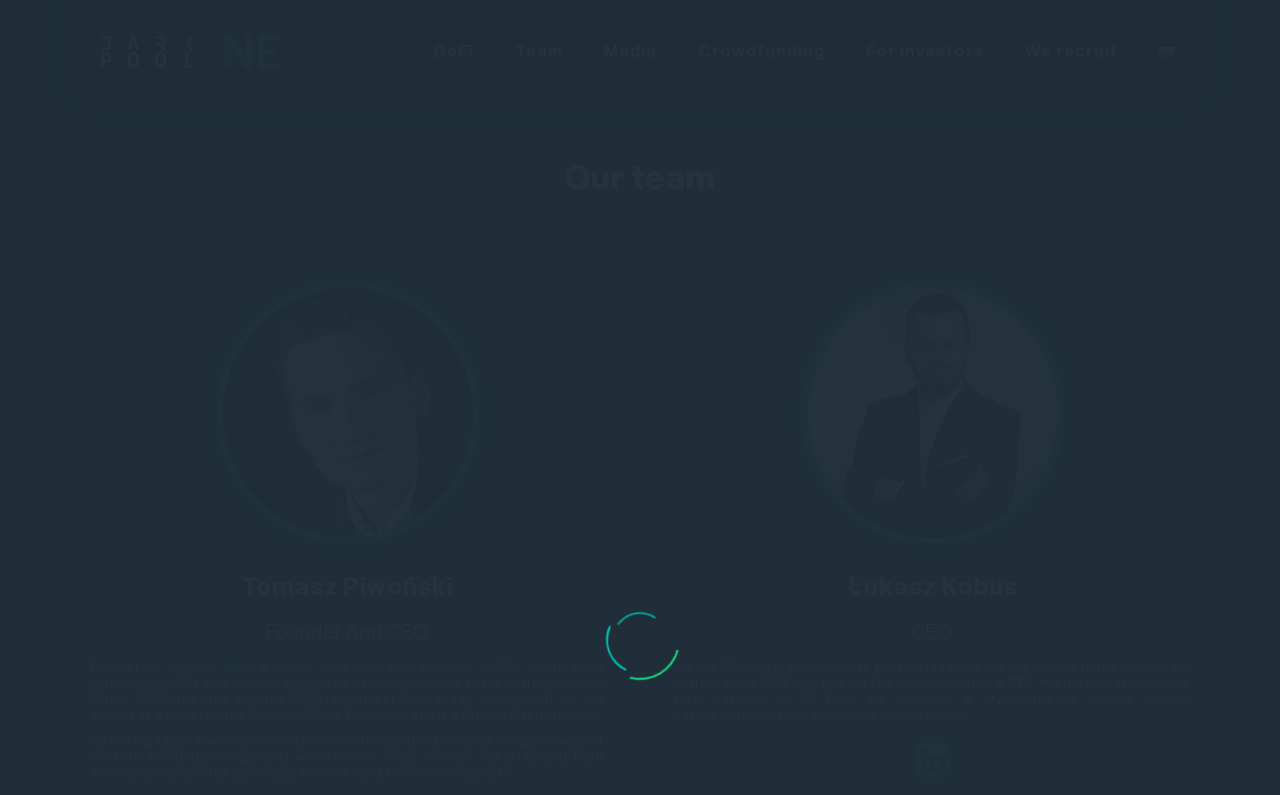Locate the bounding box coordinates of the element that should be clicked to fulfill the instruction: "Switch to Polish language".

[0.89, 0.004, 0.934, 0.126]